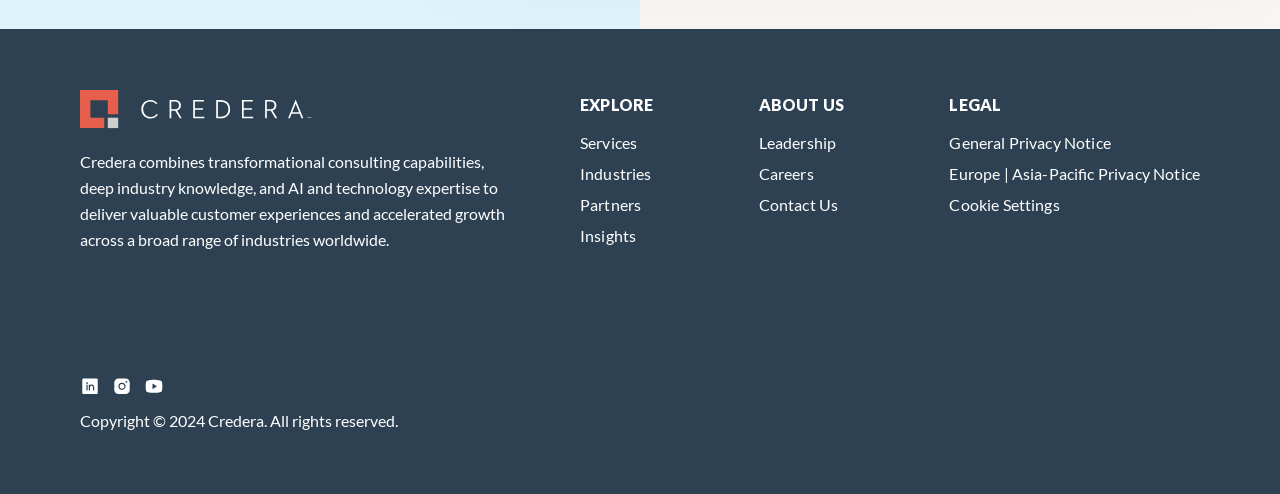What is the name of the company?
From the screenshot, supply a one-word or short-phrase answer.

Credera